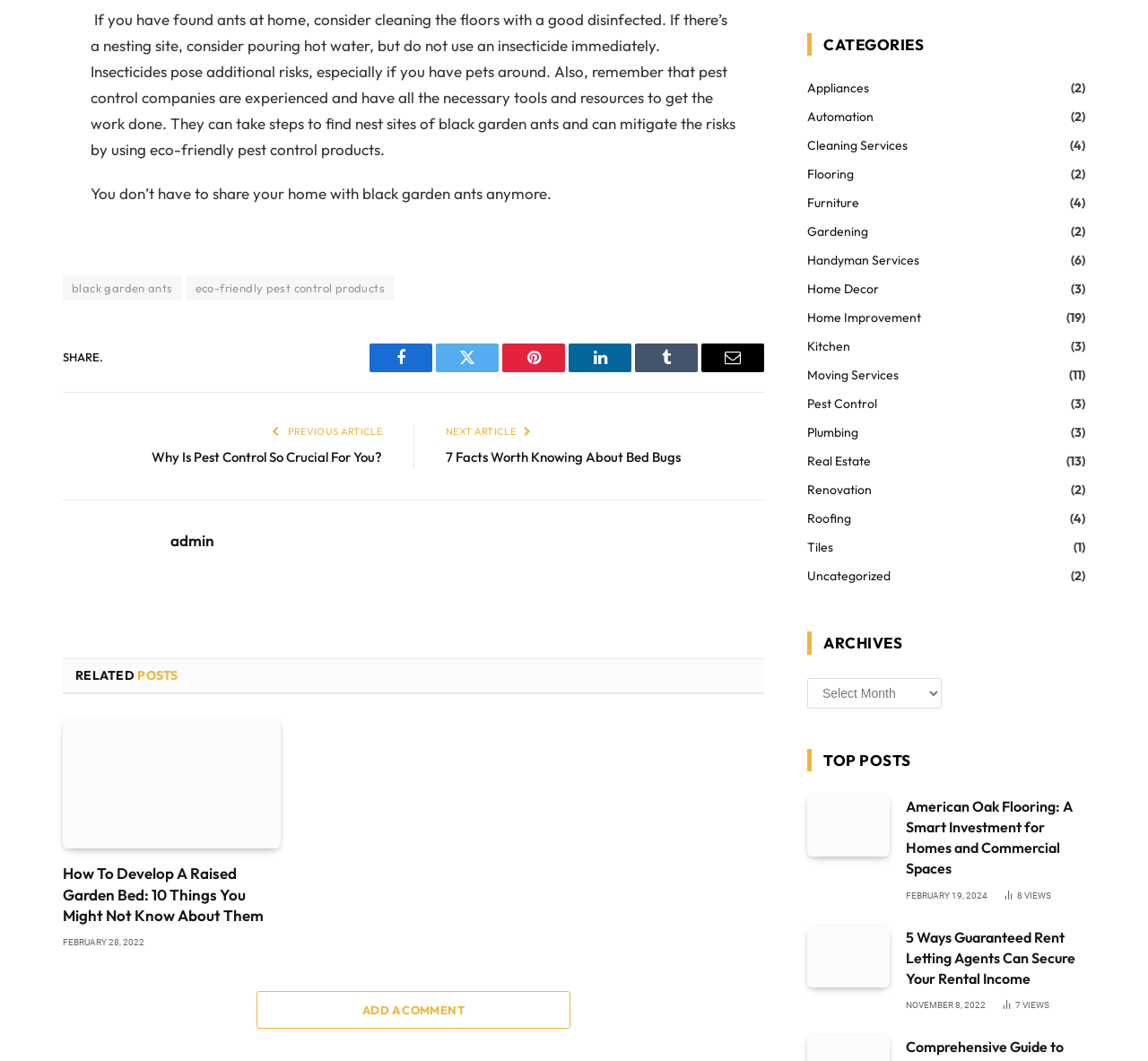Give a concise answer using only one word or phrase for this question:
How many categories are listed?

19